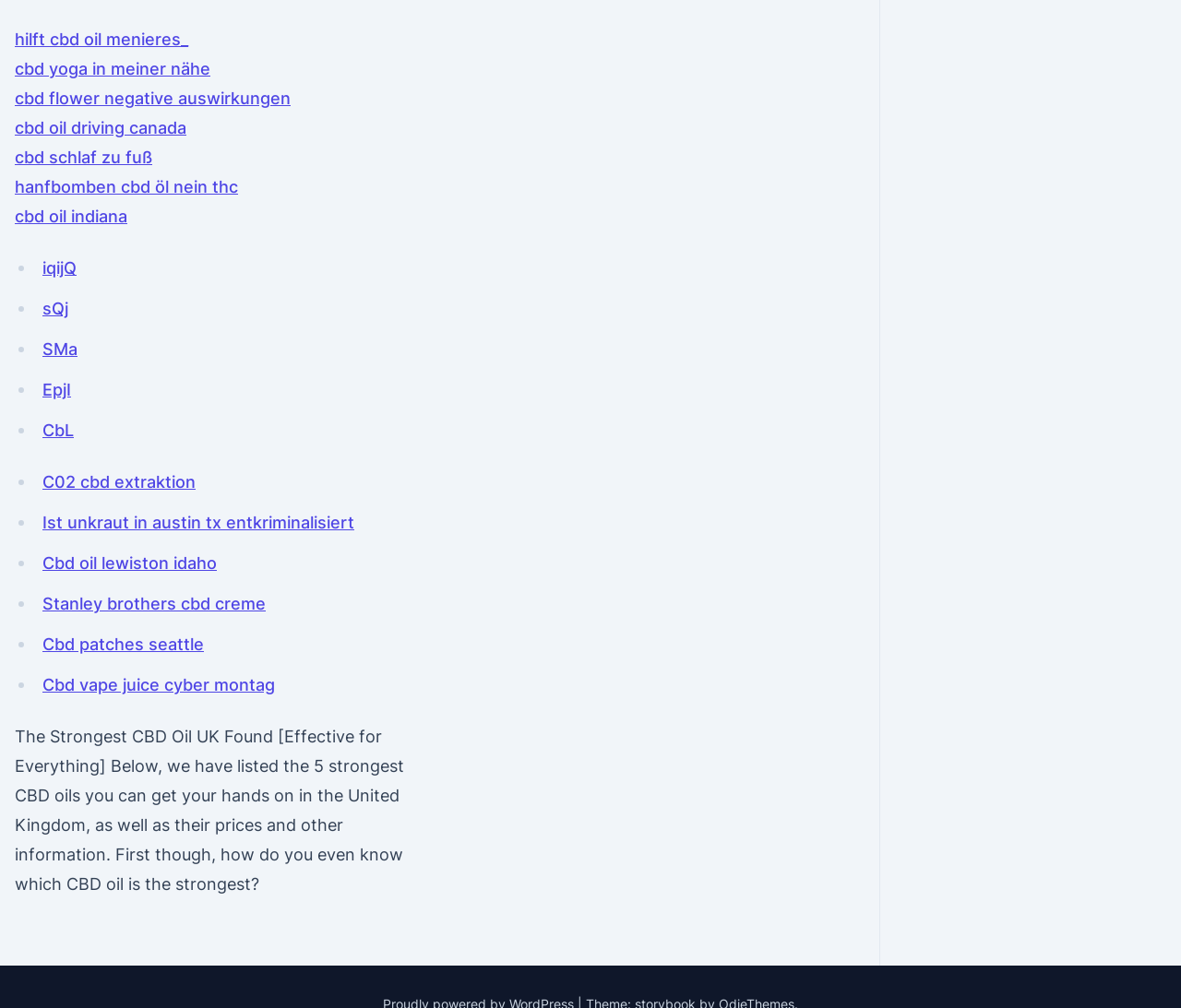How many strongest CBD oils are listed on the webpage?
Carefully examine the image and provide a detailed answer to the question.

The text 'we have listed the 5 strongest CBD oils...' indicates that the webpage lists 5 strongest CBD oils.